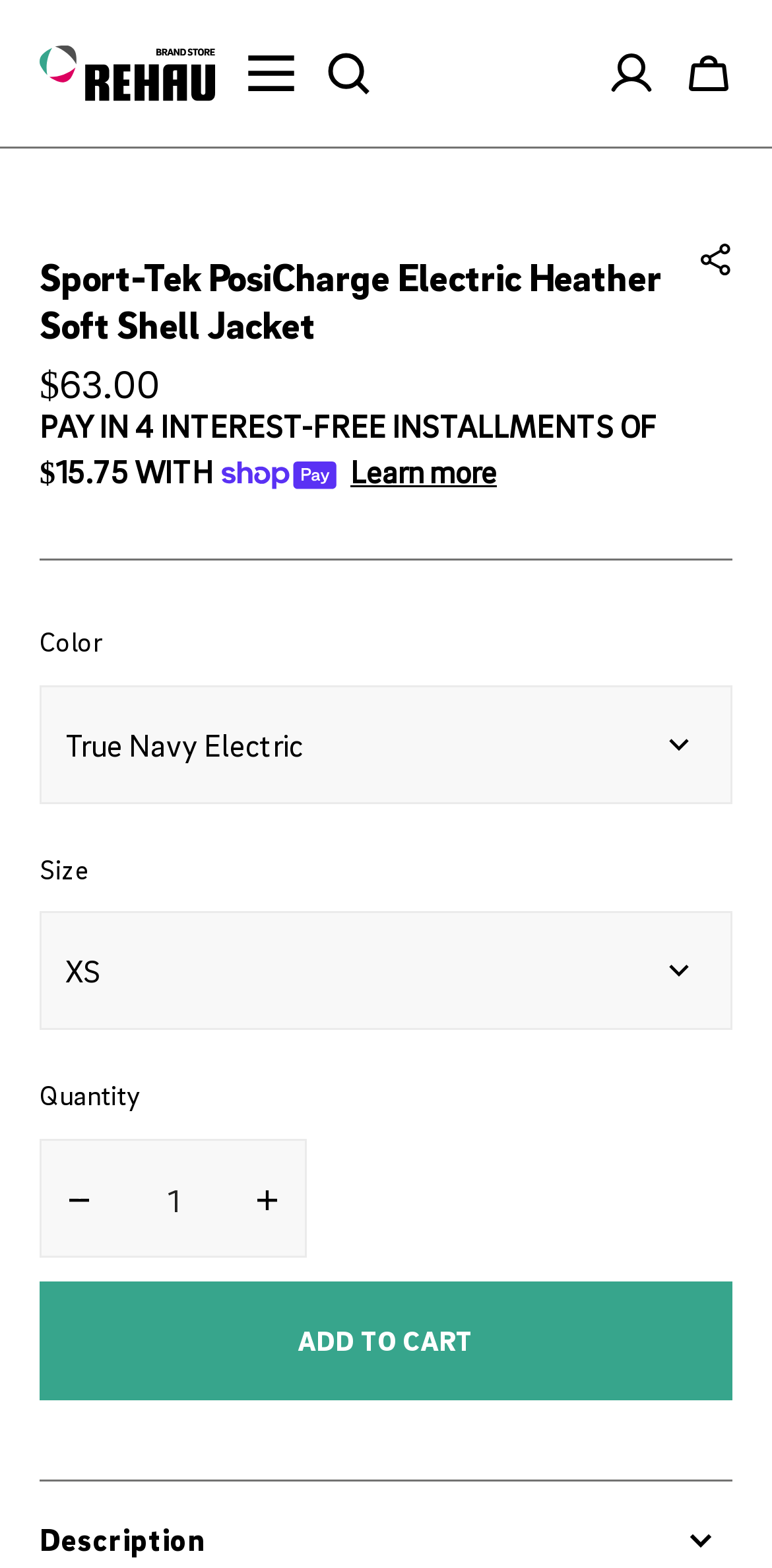What is the price of the jacket?
Answer briefly with a single word or phrase based on the image.

$63.00